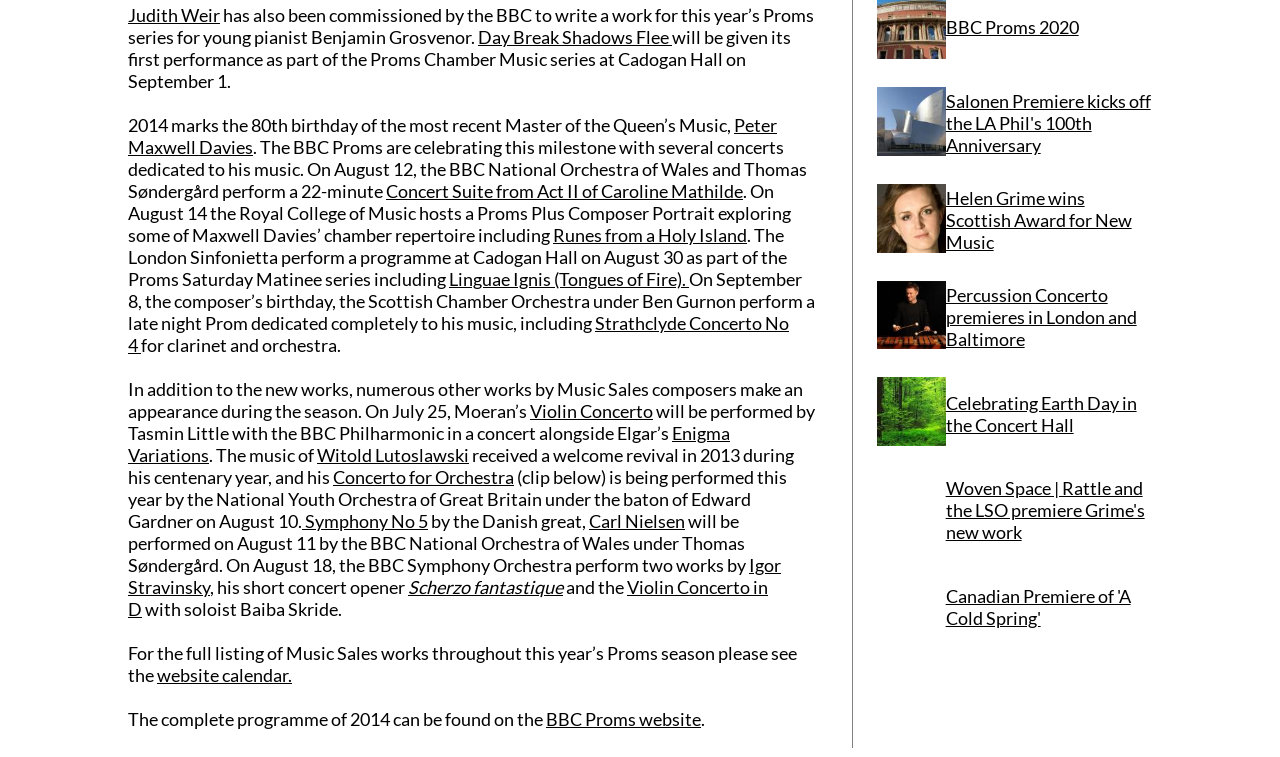Find the bounding box coordinates of the area that needs to be clicked in order to achieve the following instruction: "Read more about Russia's Navy Day". The coordinates should be specified as four float numbers between 0 and 1, i.e., [left, top, right, bottom].

None